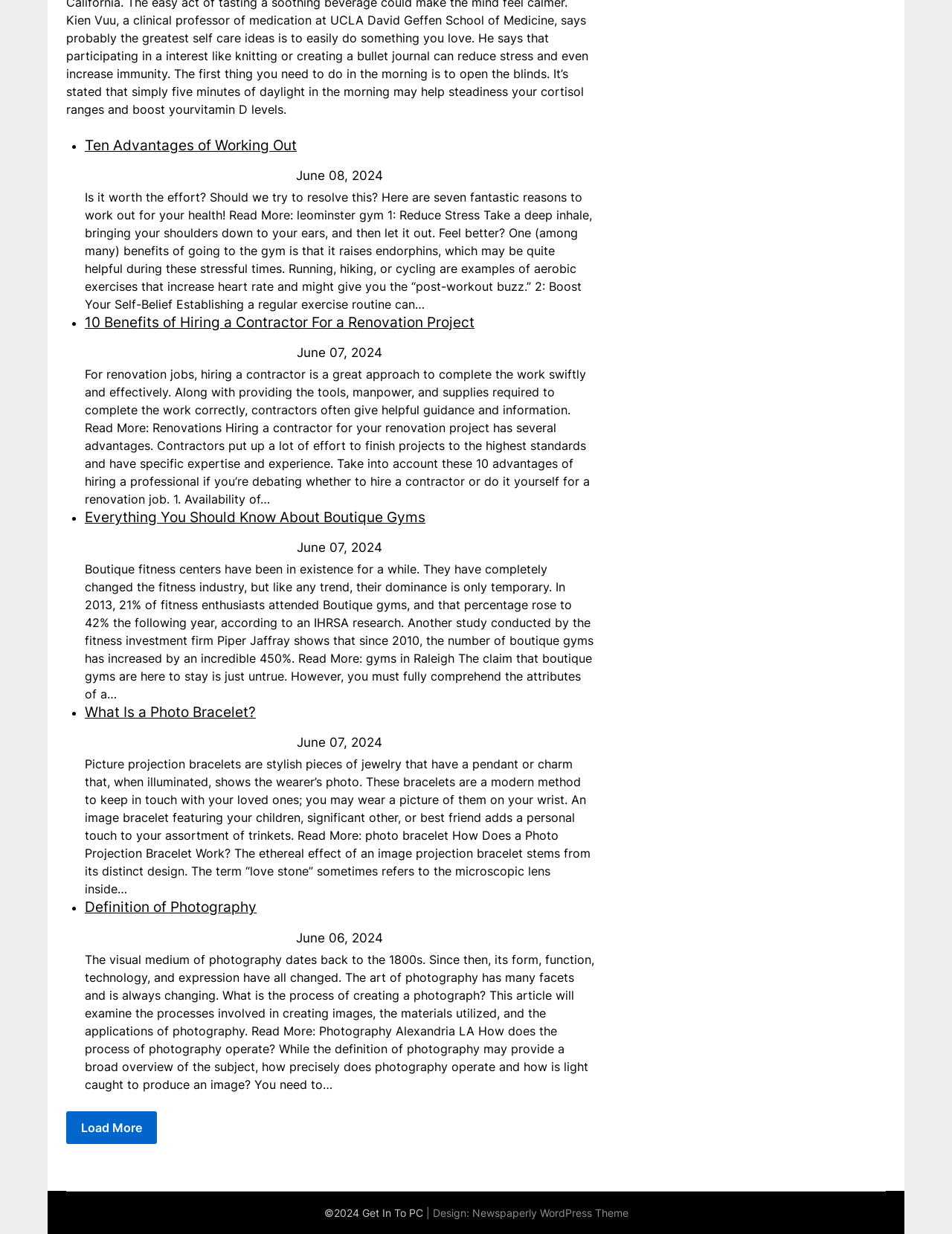Extract the bounding box of the UI element described as: "What Is a Photo Bracelet?".

[0.089, 0.57, 0.269, 0.584]